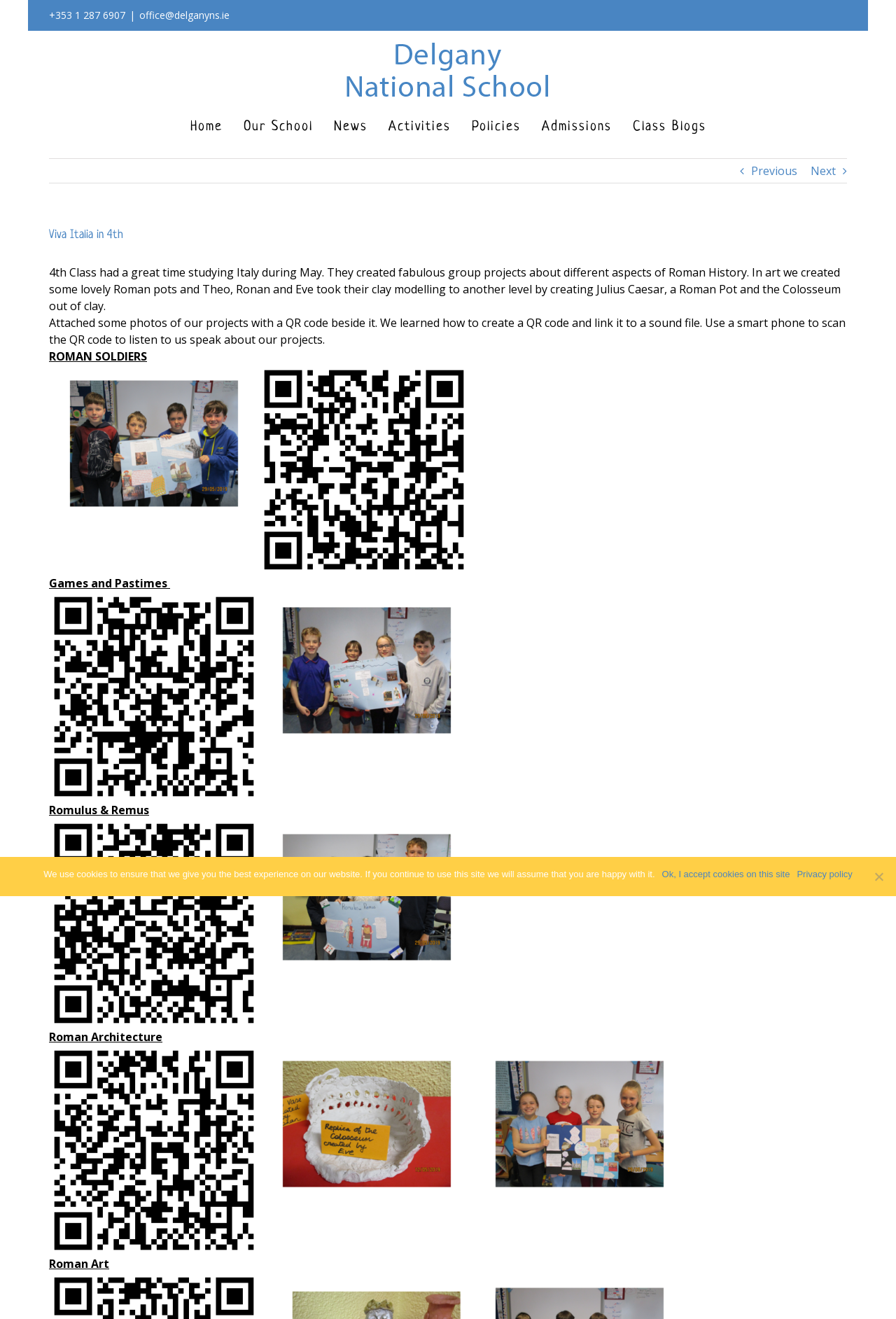Find the bounding box coordinates of the element I should click to carry out the following instruction: "Click the 'Next' button".

[0.905, 0.12, 0.933, 0.139]